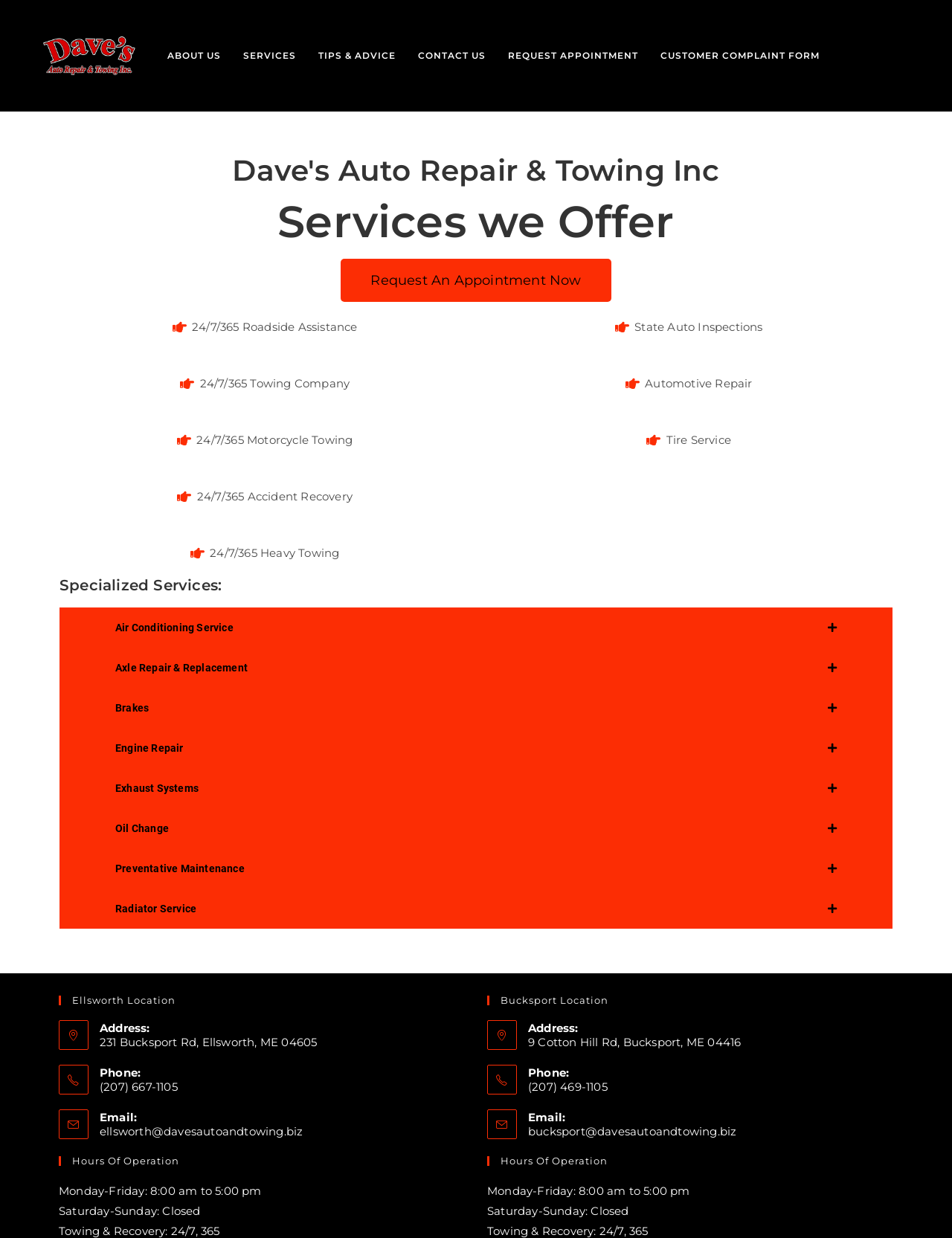Predict the bounding box of the UI element based on the description: "Contact Us". The coordinates should be four float numbers between 0 and 1, formatted as [left, top, right, bottom].

[0.427, 0.0, 0.522, 0.09]